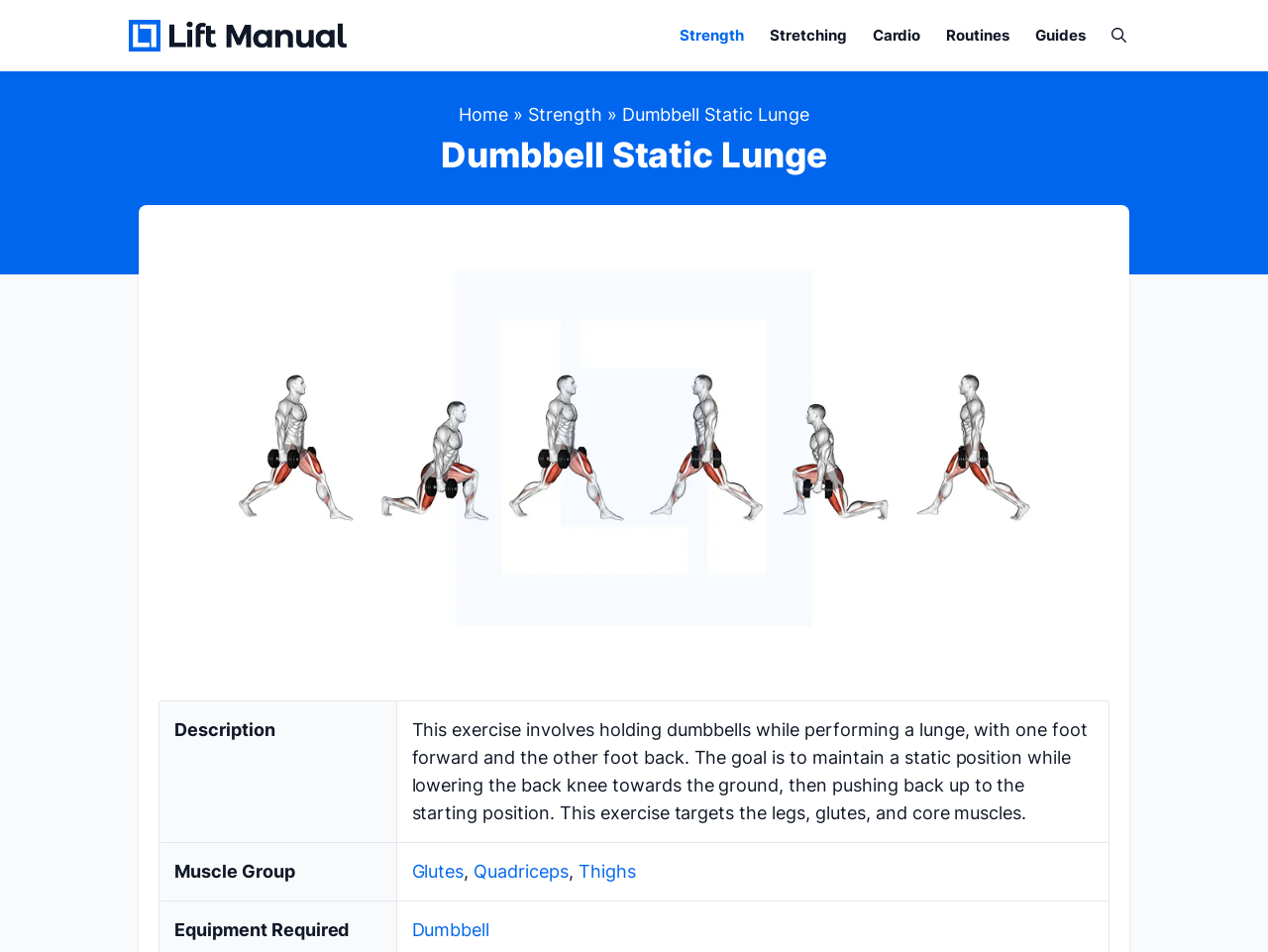How many navigation links are in the primary navigation menu?
Could you answer the question with a detailed and thorough explanation?

I counted the number of navigation links in the primary navigation menu by looking at the navigation element on the webpage. The menu has links to 'Strength', 'Stretching', 'Cardio', 'Routines', and 'Guides', for a total of 5 links.